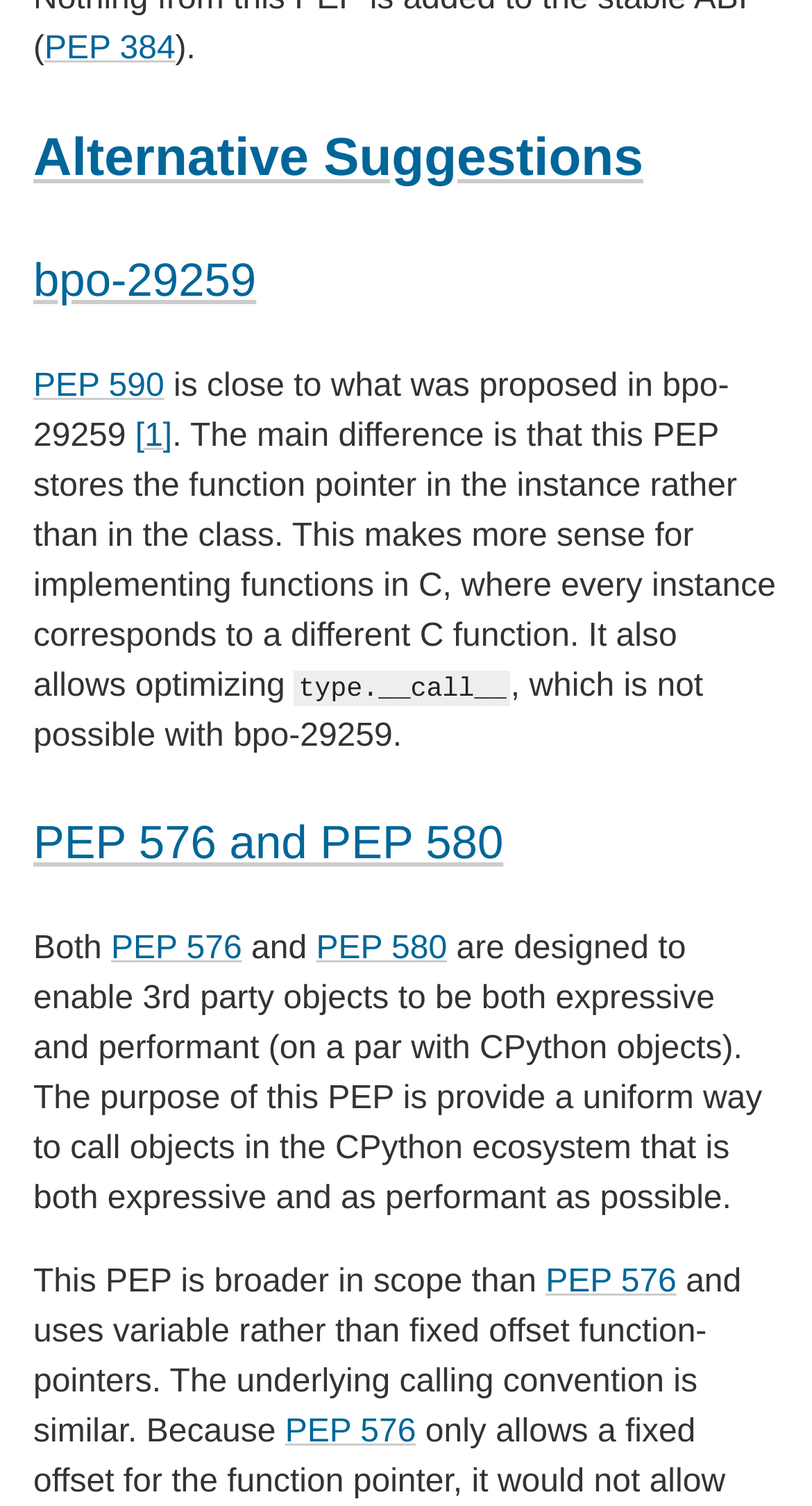Specify the bounding box coordinates for the region that must be clicked to perform the given instruction: "Follow PEP 590 link".

[0.041, 0.244, 0.202, 0.268]